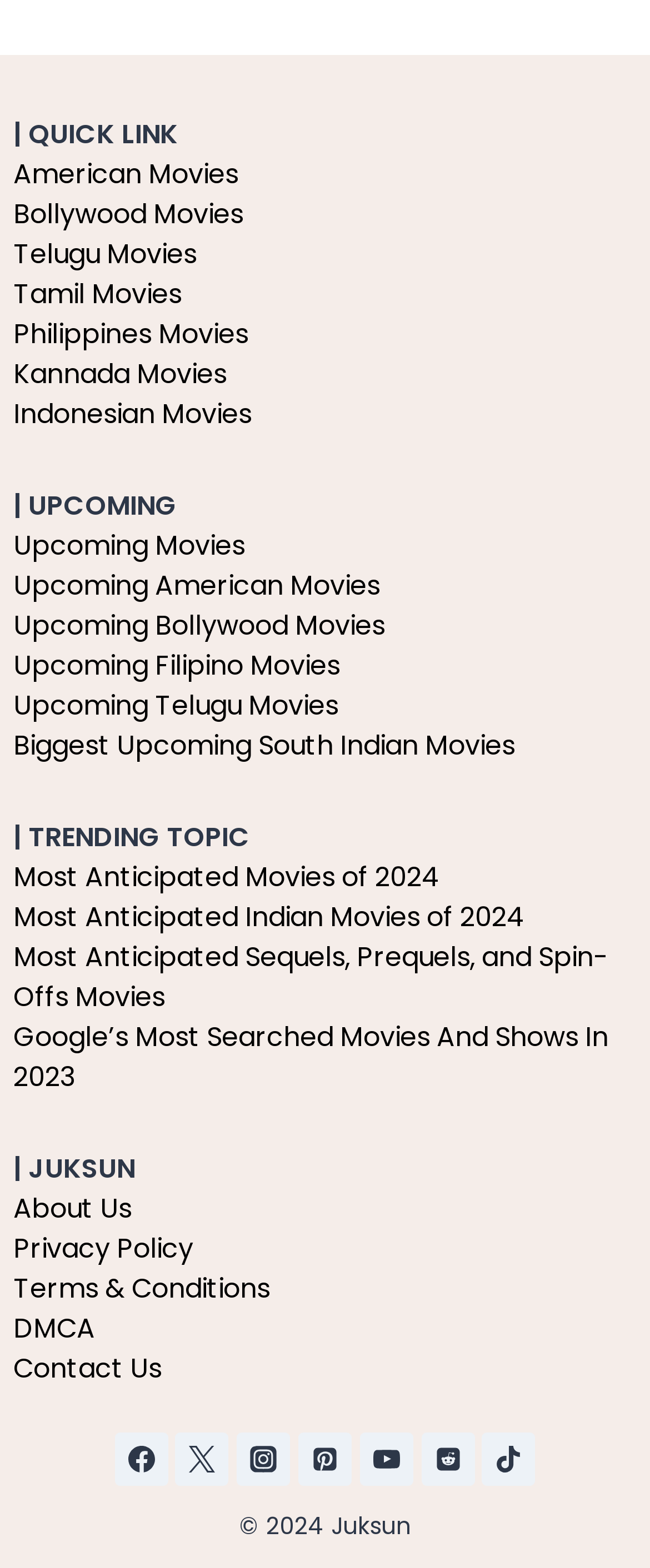Please give a succinct answer to the question in one word or phrase:
What is the copyright year of the website?

2024